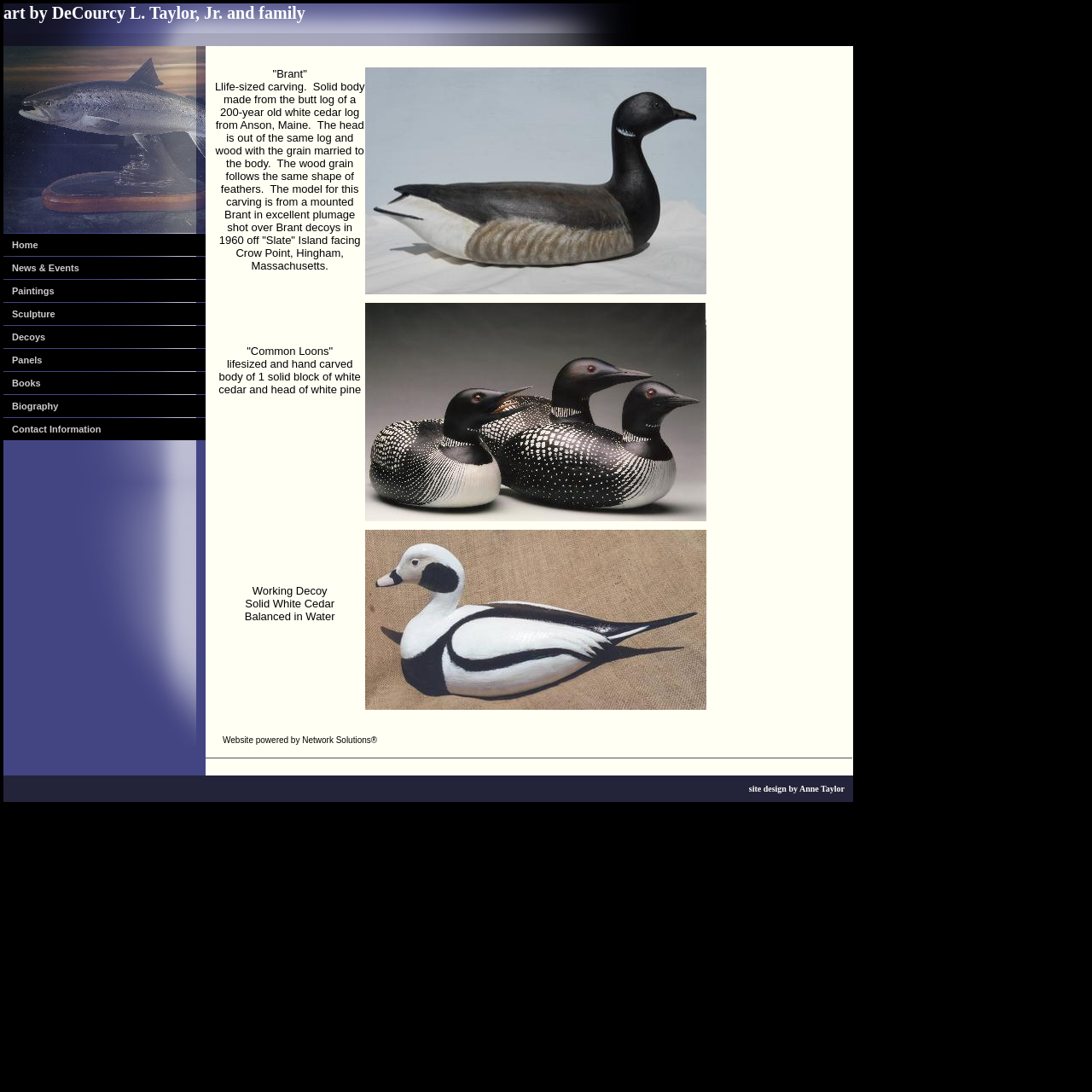What is the main category of art displayed on this webpage?
Please give a detailed and elaborate answer to the question based on the image.

Based on the webpage structure, I can see that there are multiple categories of art listed, including Paintings, Sculpture, Decoys, Panels, and Books. However, the first artwork description I see is about a sculpture, specifically a Brant life-sized carving, which suggests that sculpture is a prominent category of art on this webpage.